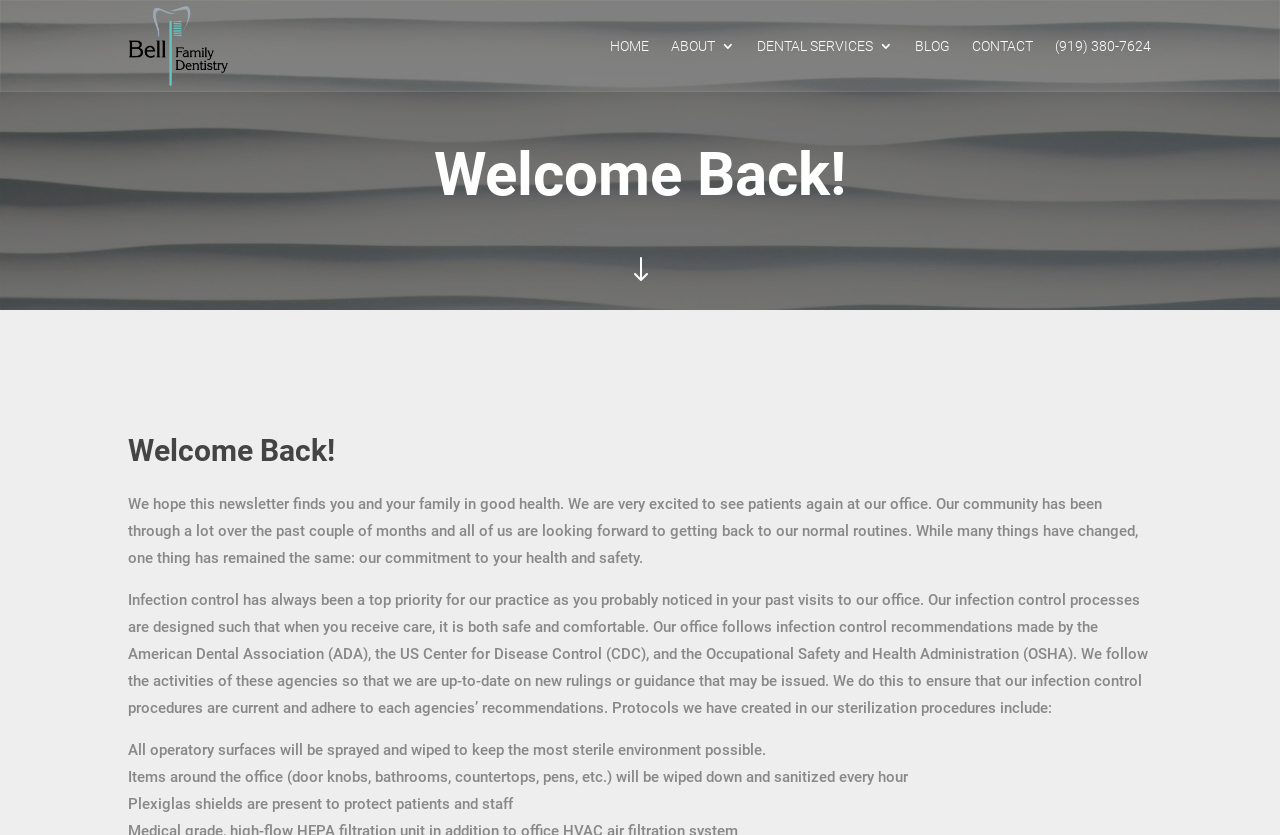What is the phone number to contact?
Kindly offer a detailed explanation using the data available in the image.

I found the phone number by looking at the links at the top of the page, and the one that appears to be a phone number is '(919) 380-7624'.